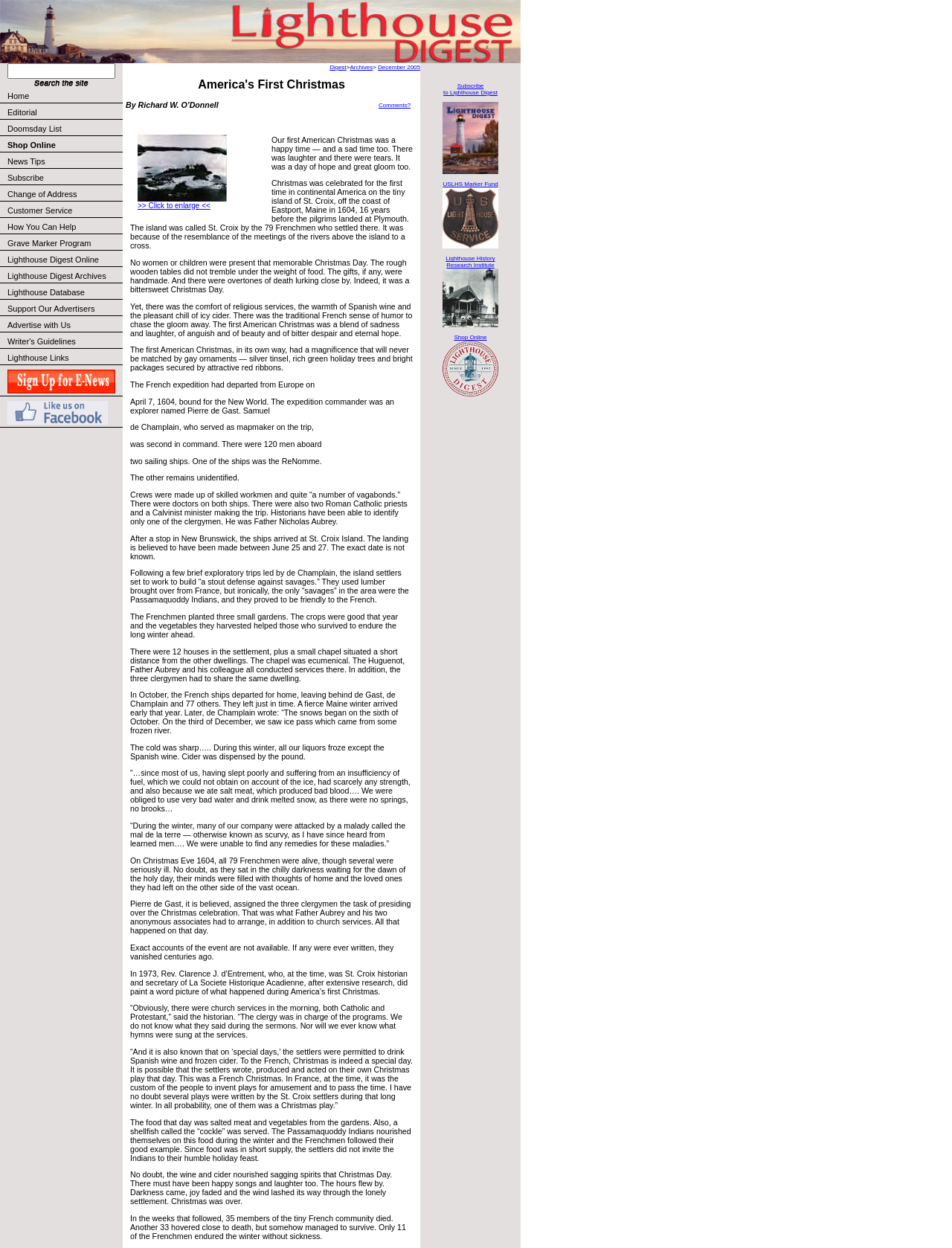Kindly determine the bounding box coordinates for the area that needs to be clicked to execute this instruction: "View enlarged picture".

[0.145, 0.157, 0.238, 0.163]